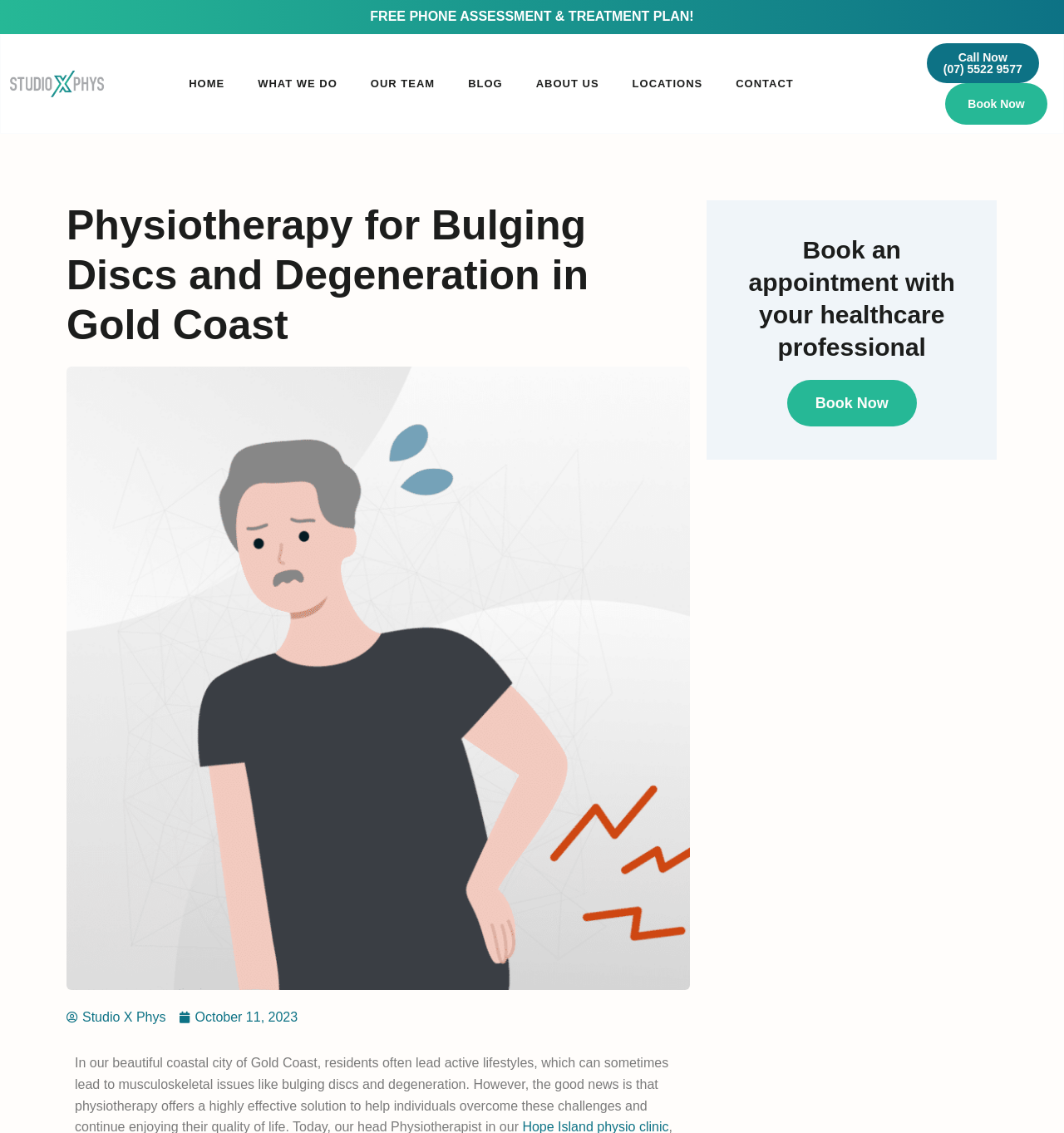Find the bounding box coordinates of the clickable area that will achieve the following instruction: "Book now with your healthcare professional".

[0.74, 0.335, 0.862, 0.376]